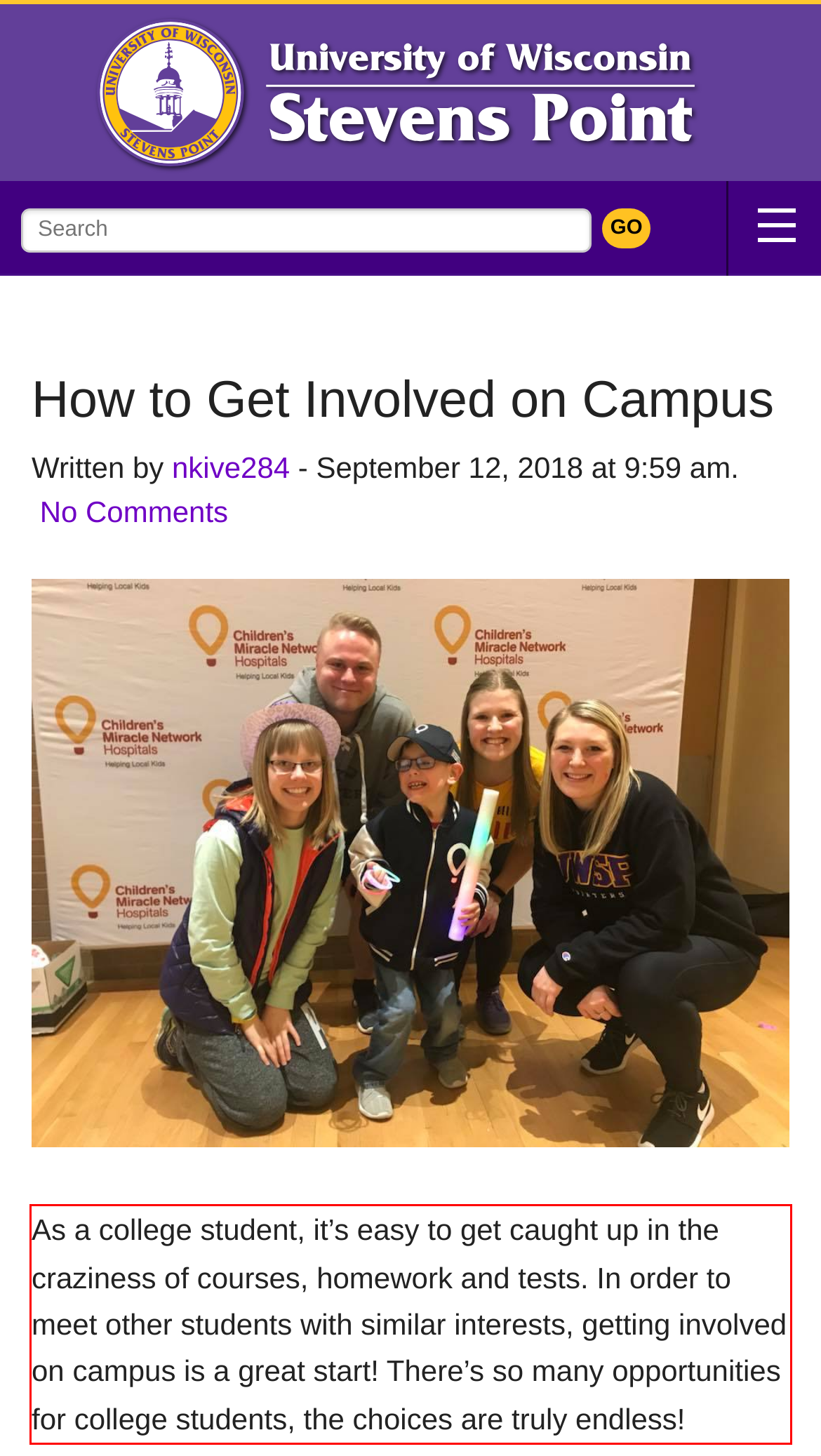Inspect the webpage screenshot that has a red bounding box and use OCR technology to read and display the text inside the red bounding box.

As a college student, it’s easy to get caught up in the craziness of courses, homework and tests. In order to meet other students with similar interests, getting involved on campus is a great start! There’s so many opportunities for college students, the choices are truly endless!